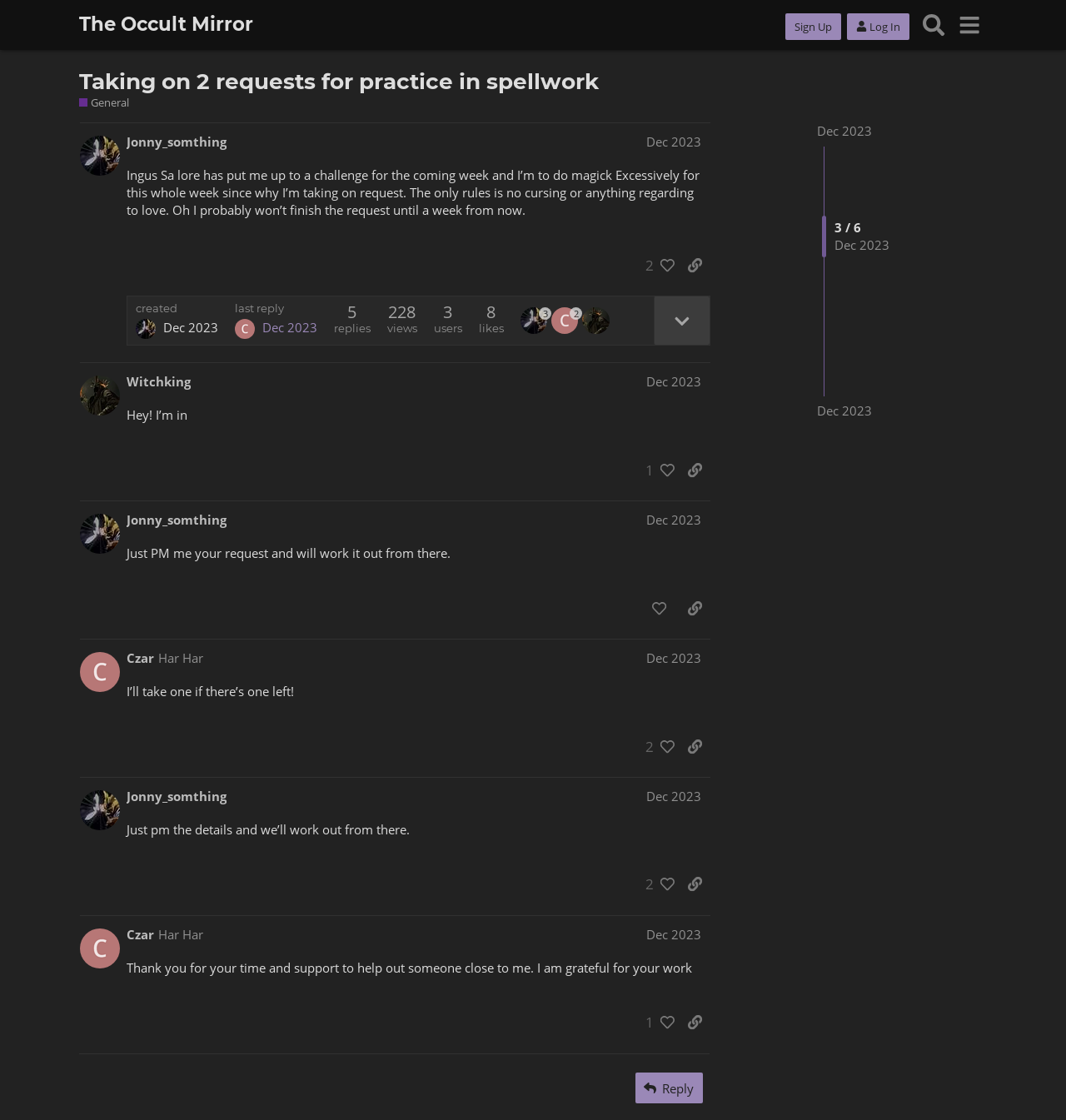Identify the bounding box coordinates of the section that should be clicked to achieve the task described: "Share the post by Czar".

[0.637, 0.654, 0.666, 0.679]